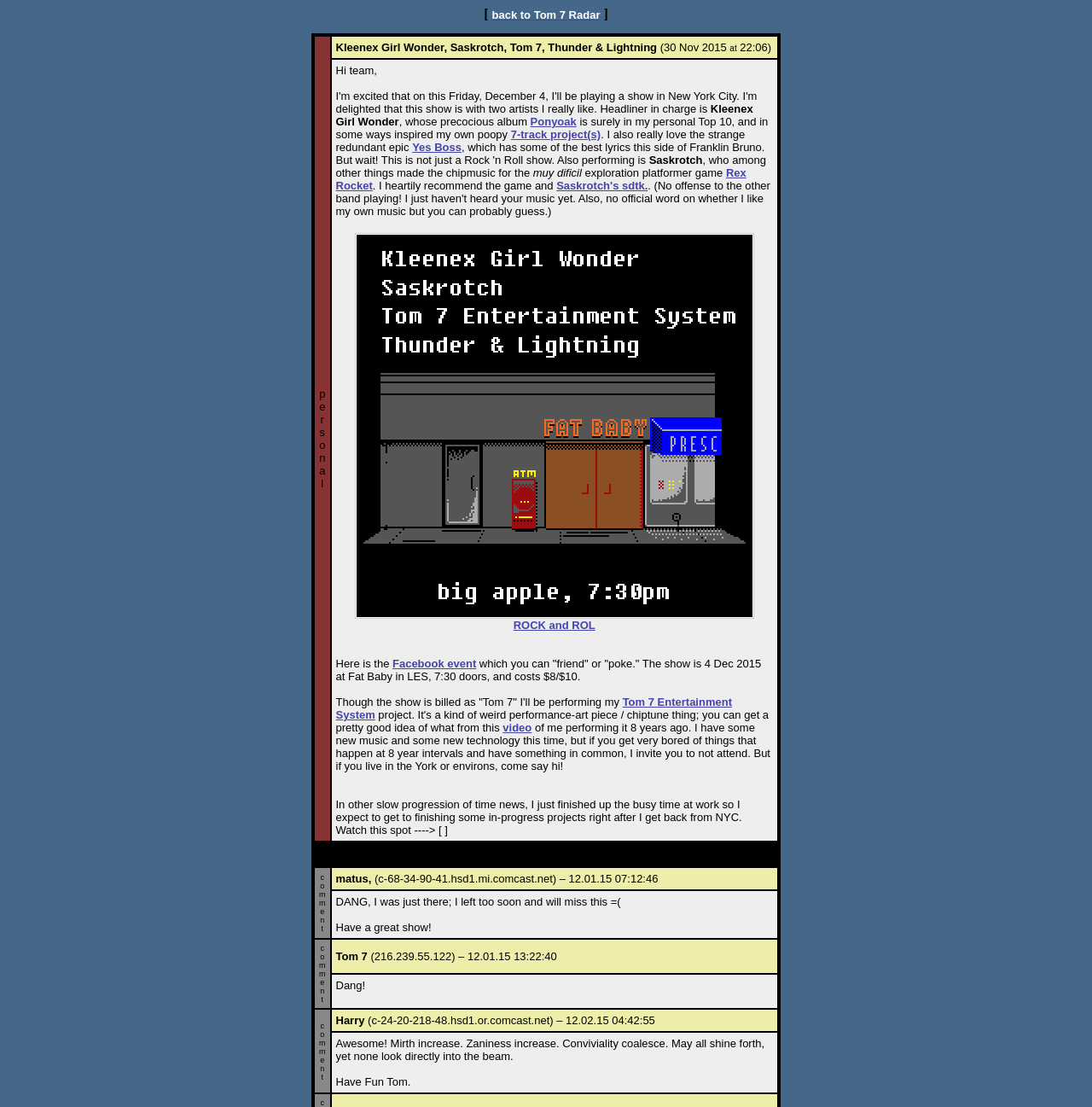Locate the bounding box coordinates of the area you need to click to fulfill this instruction: 'comment'. The coordinates must be in the form of four float numbers ranging from 0 to 1: [left, top, right, bottom].

[0.288, 0.784, 0.302, 0.847]